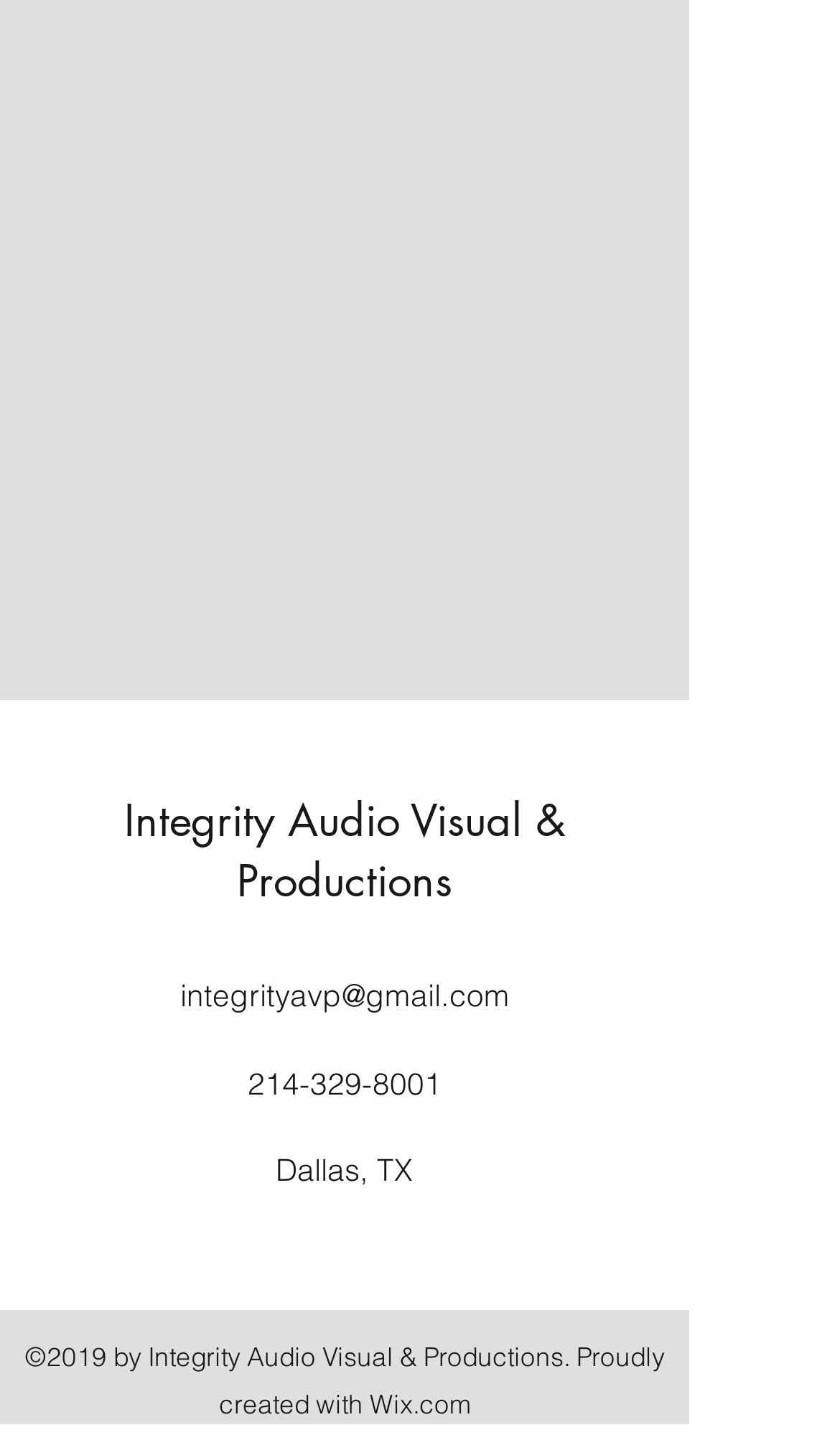Use a single word or phrase to answer this question: 
What is the name of the company?

Integrity Audio Visual & Productions